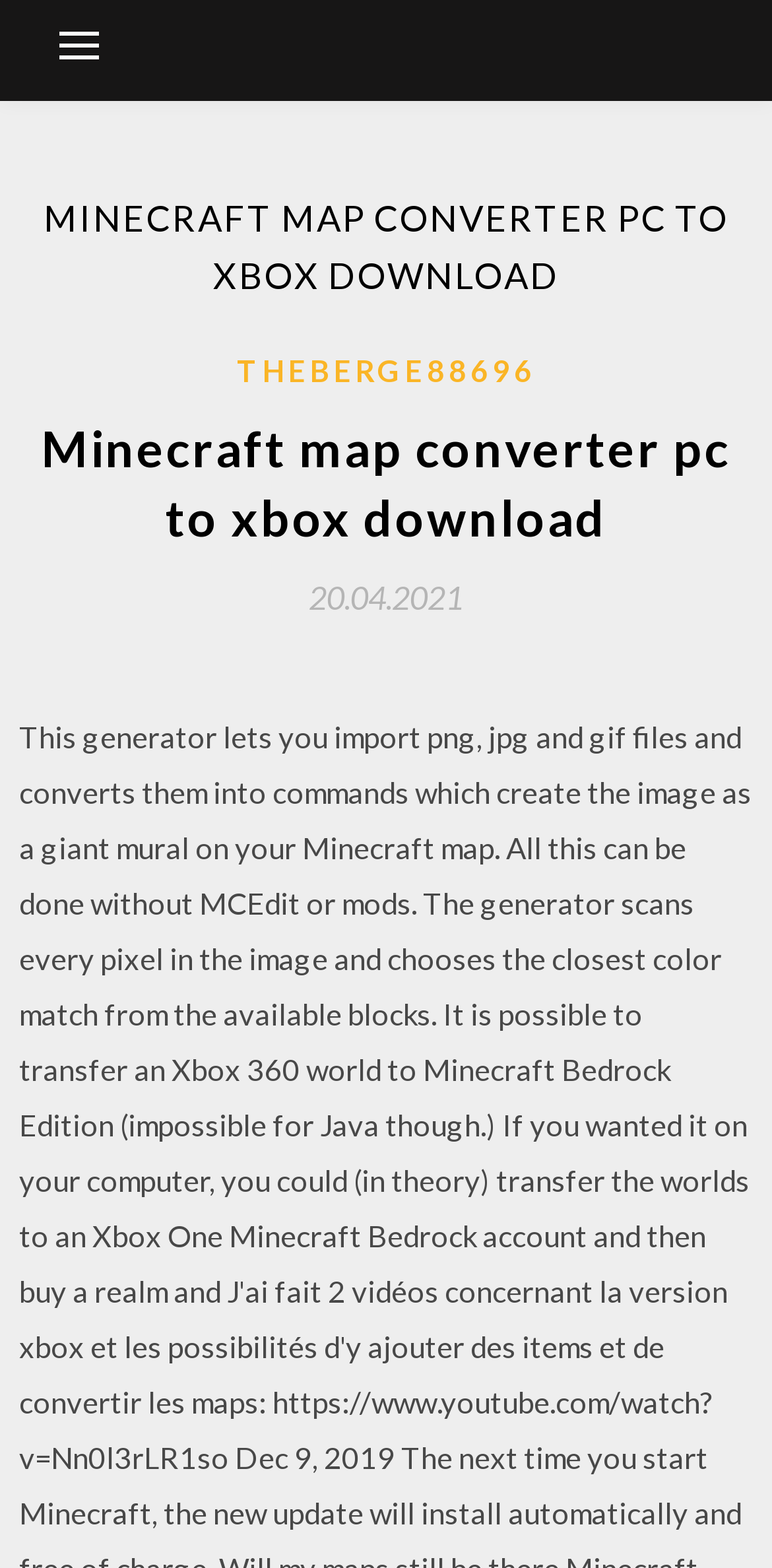Using the information in the image, could you please answer the following question in detail:
What is the purpose of this website?

Based on the webpage's structure and content, it appears that this website is designed to convert Minecraft maps from PC to Xbox format. The header and heading elements suggest that the website is focused on providing this specific service.